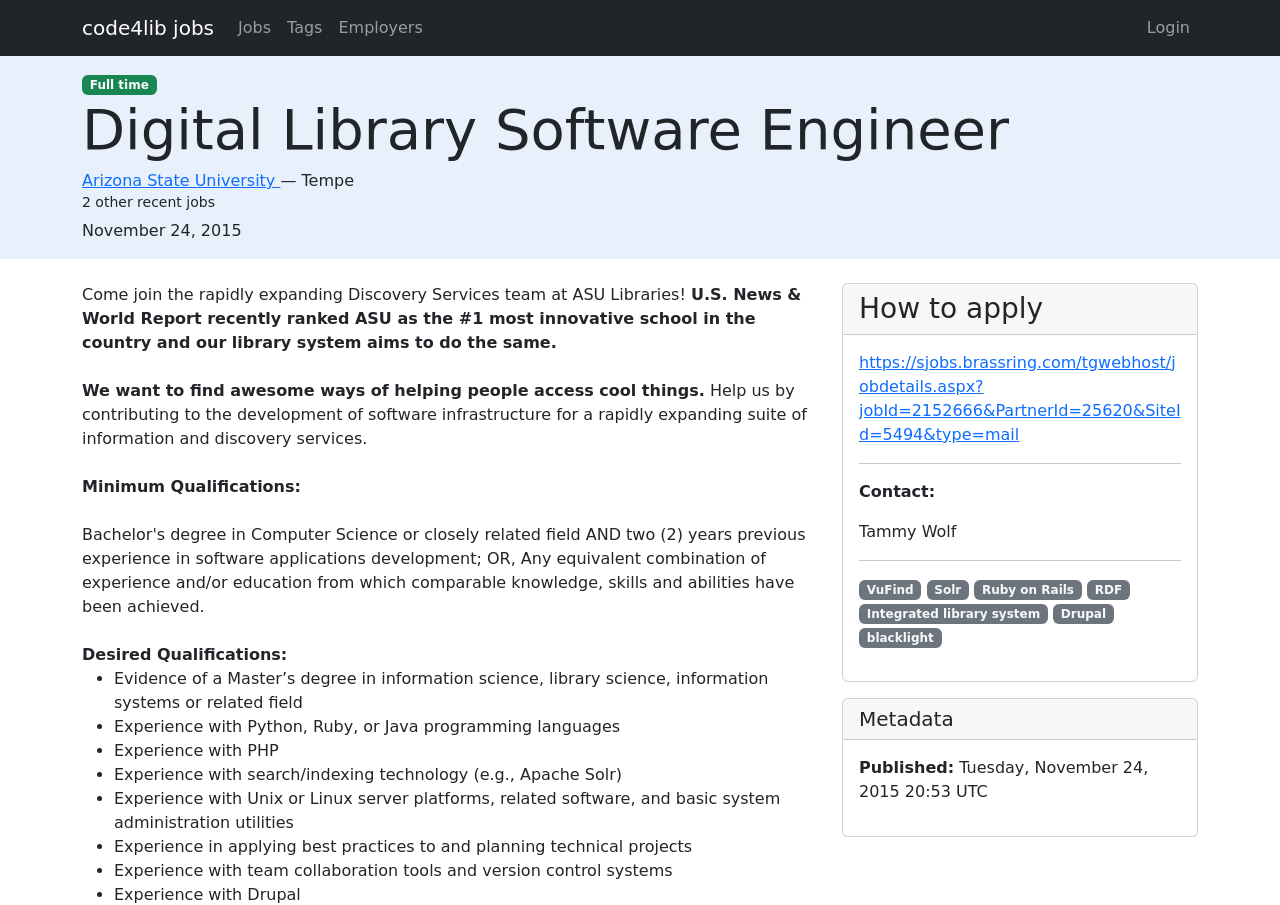Bounding box coordinates should be in the format (top-left x, top-left y, bottom-right x, bottom-right y) and all values should be floating point numbers between 0 and 1. Determine the bounding box coordinate for the UI element described as: https://sjobs.brassring.com/tgwebhost/jobdetails.aspx?jobId=2152666&PartnerId=25620&SiteId=5494&type=mail

[0.671, 0.39, 0.922, 0.49]